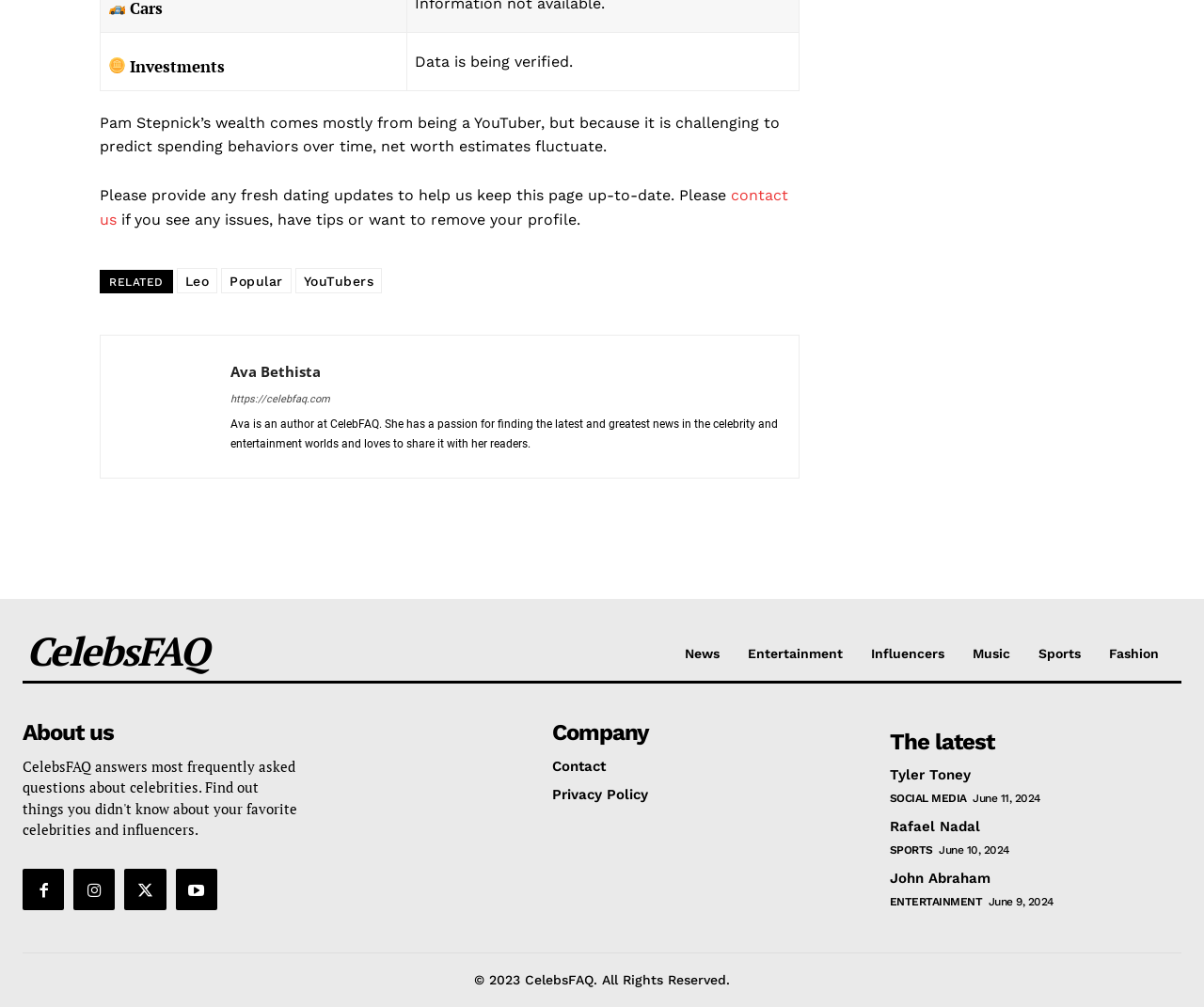Analyze the image and deliver a detailed answer to the question: What is the date of the article about John Abraham?

The date of the article about John Abraham can be found by examining the time element with the corresponding StaticText element containing the date 'June 9, 2024'.